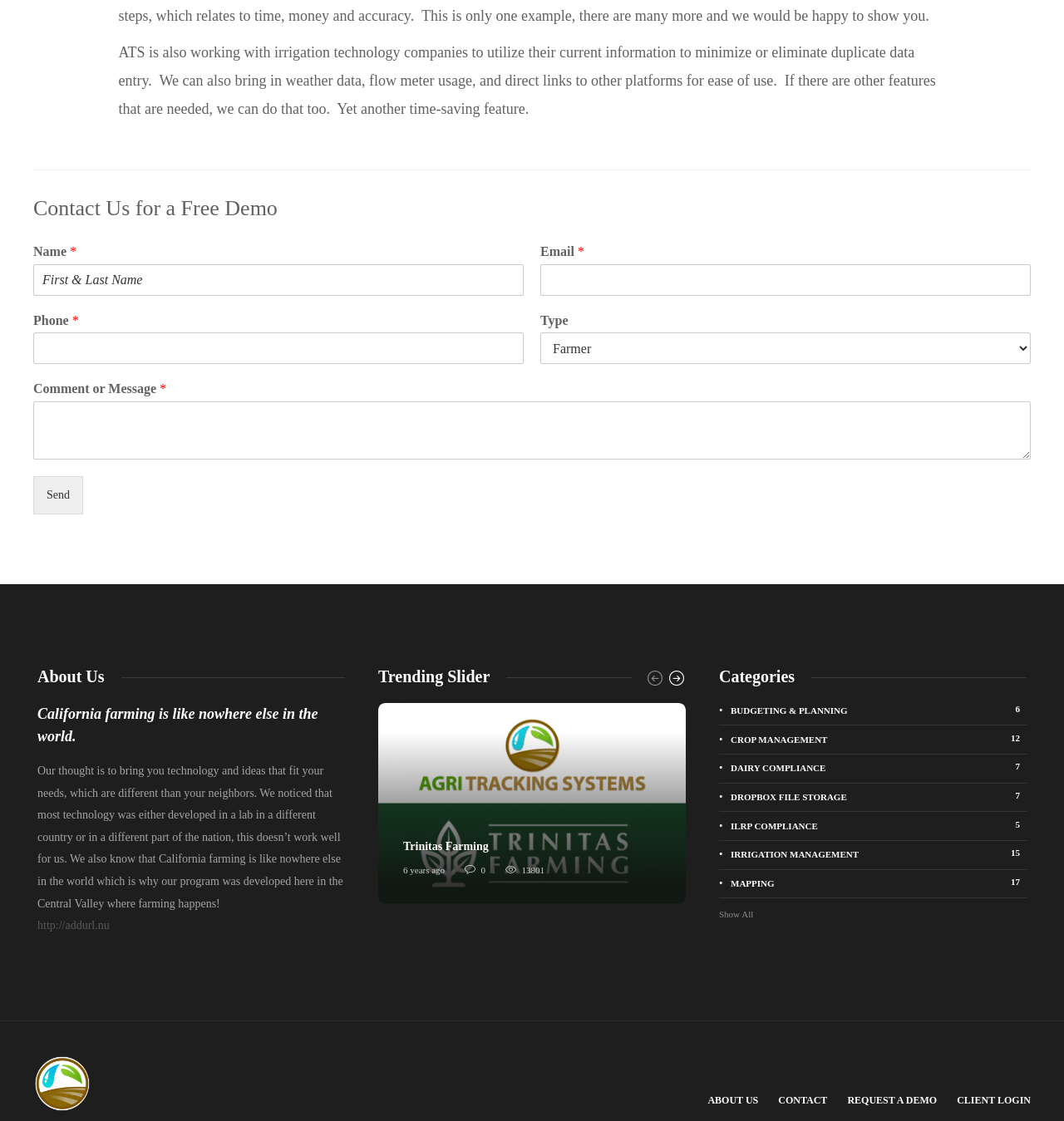Please provide the bounding box coordinates for the element that needs to be clicked to perform the instruction: "Visit Facebook page". The coordinates must consist of four float numbers between 0 and 1, formatted as [left, top, right, bottom].

None